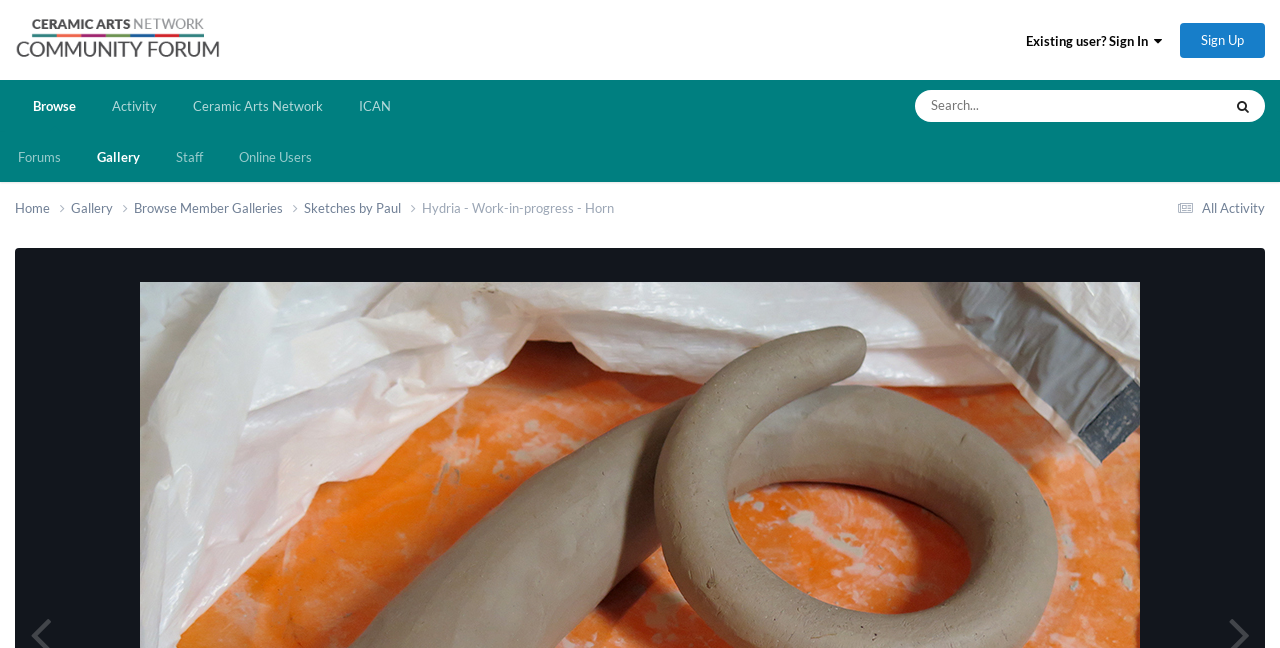Please find the bounding box coordinates in the format (top-left x, top-left y, bottom-right x, bottom-right y) for the given element description. Ensure the coordinates are floating point numbers between 0 and 1. Description: Browse Member Galleries

[0.105, 0.307, 0.238, 0.337]